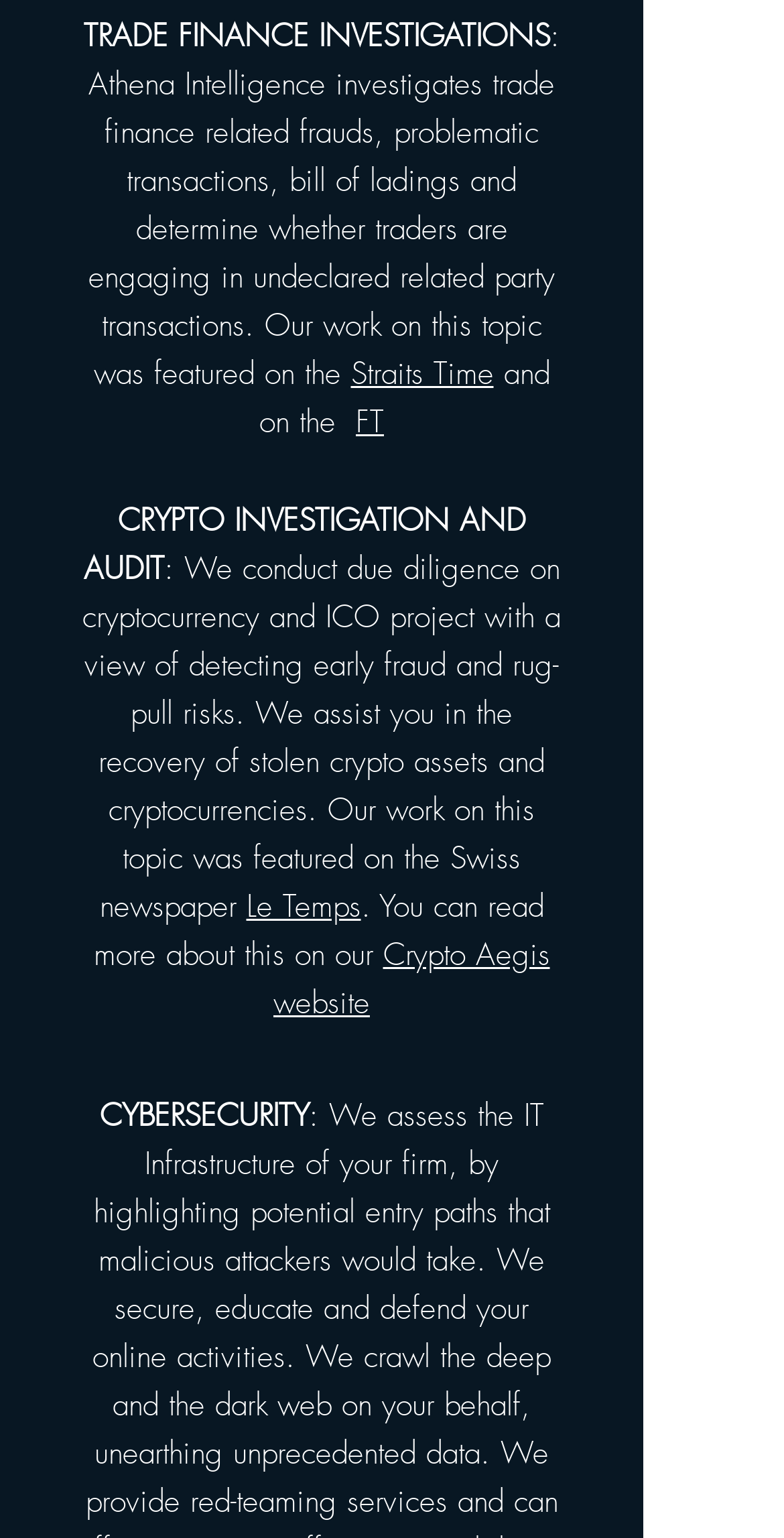Identify the bounding box for the described UI element. Provide the coordinates in (top-left x, top-left y, bottom-right x, bottom-right y) format with values ranging from 0 to 1: Straits Time

[0.447, 0.23, 0.629, 0.256]